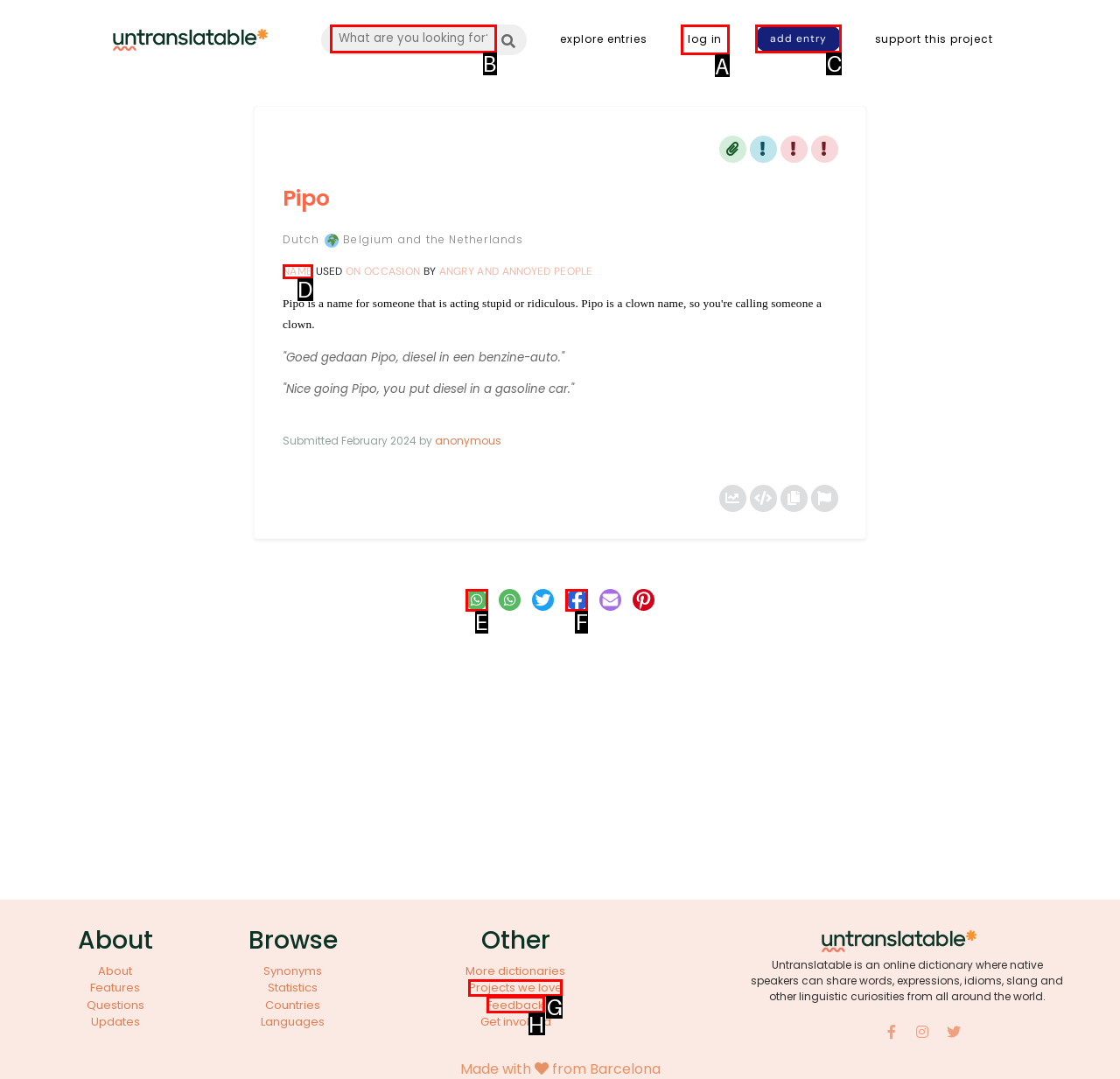Specify the letter of the UI element that should be clicked to achieve the following: log in
Provide the corresponding letter from the choices given.

A